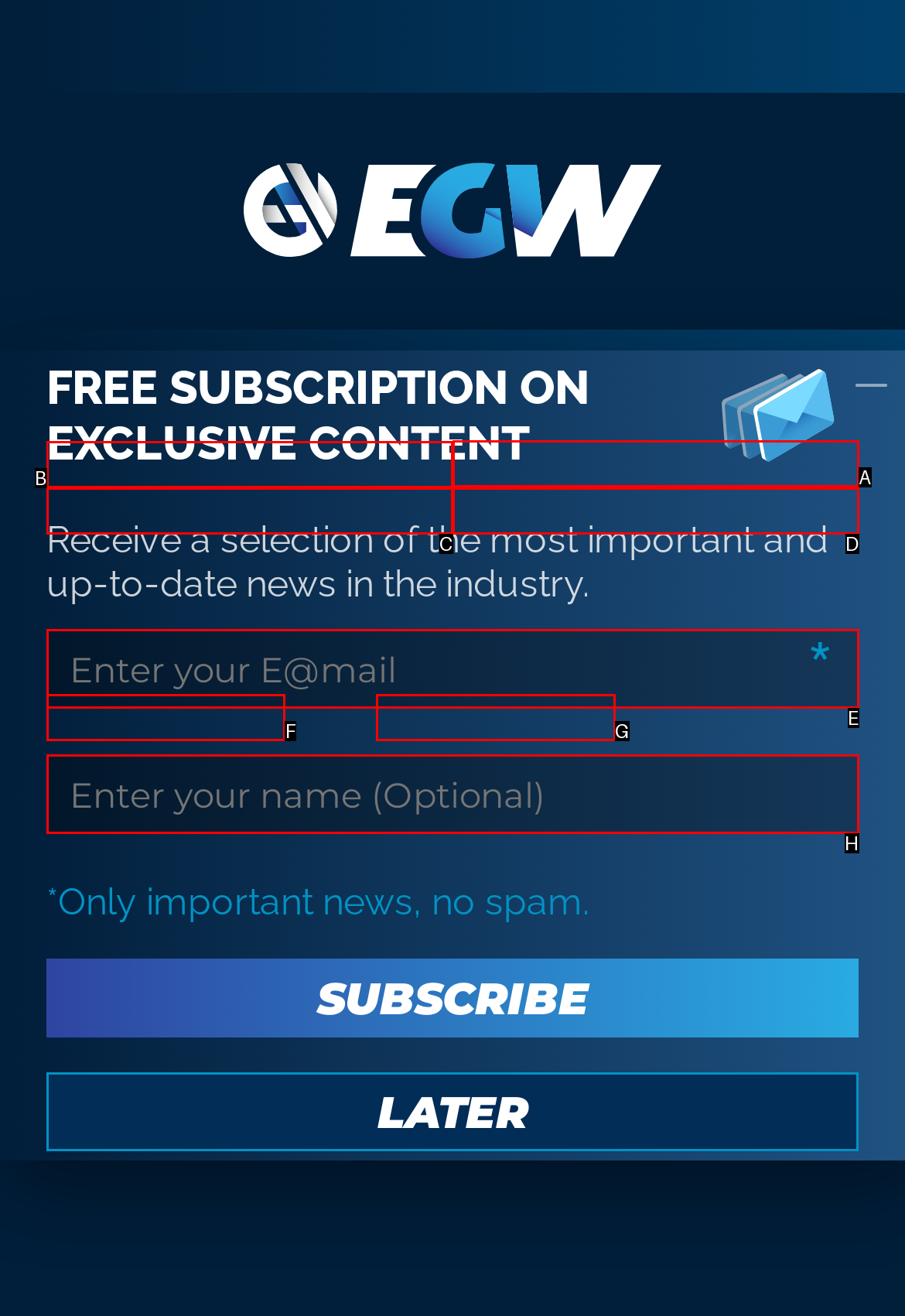Specify the letter of the UI element that should be clicked to achieve the following: Click on About Us
Provide the corresponding letter from the choices given.

A